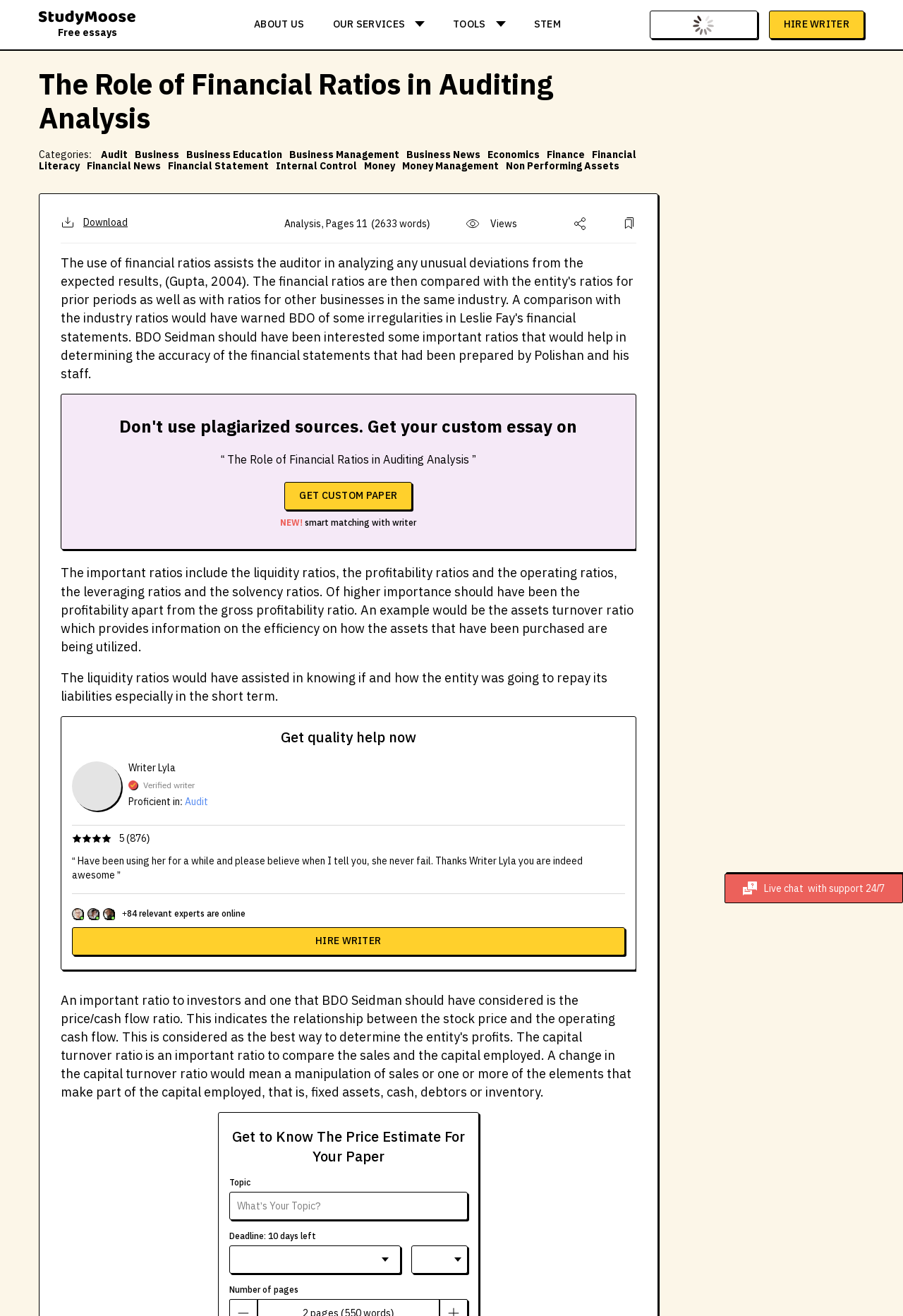Answer the question with a brief word or phrase:
What is the number of words in the essay?

2633